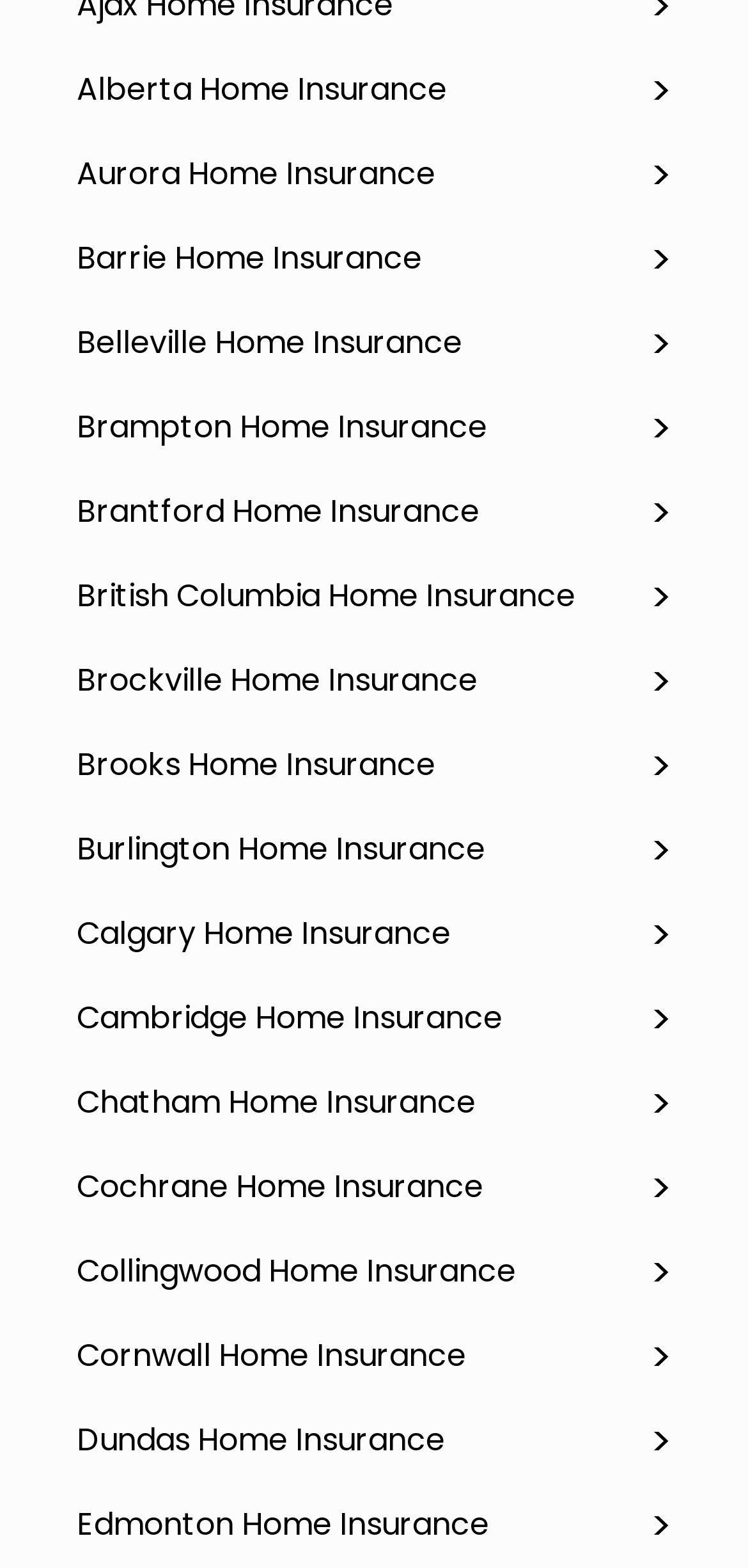Reply to the question below using a single word or brief phrase:
What is the first city listed for home insurance?

Ajax